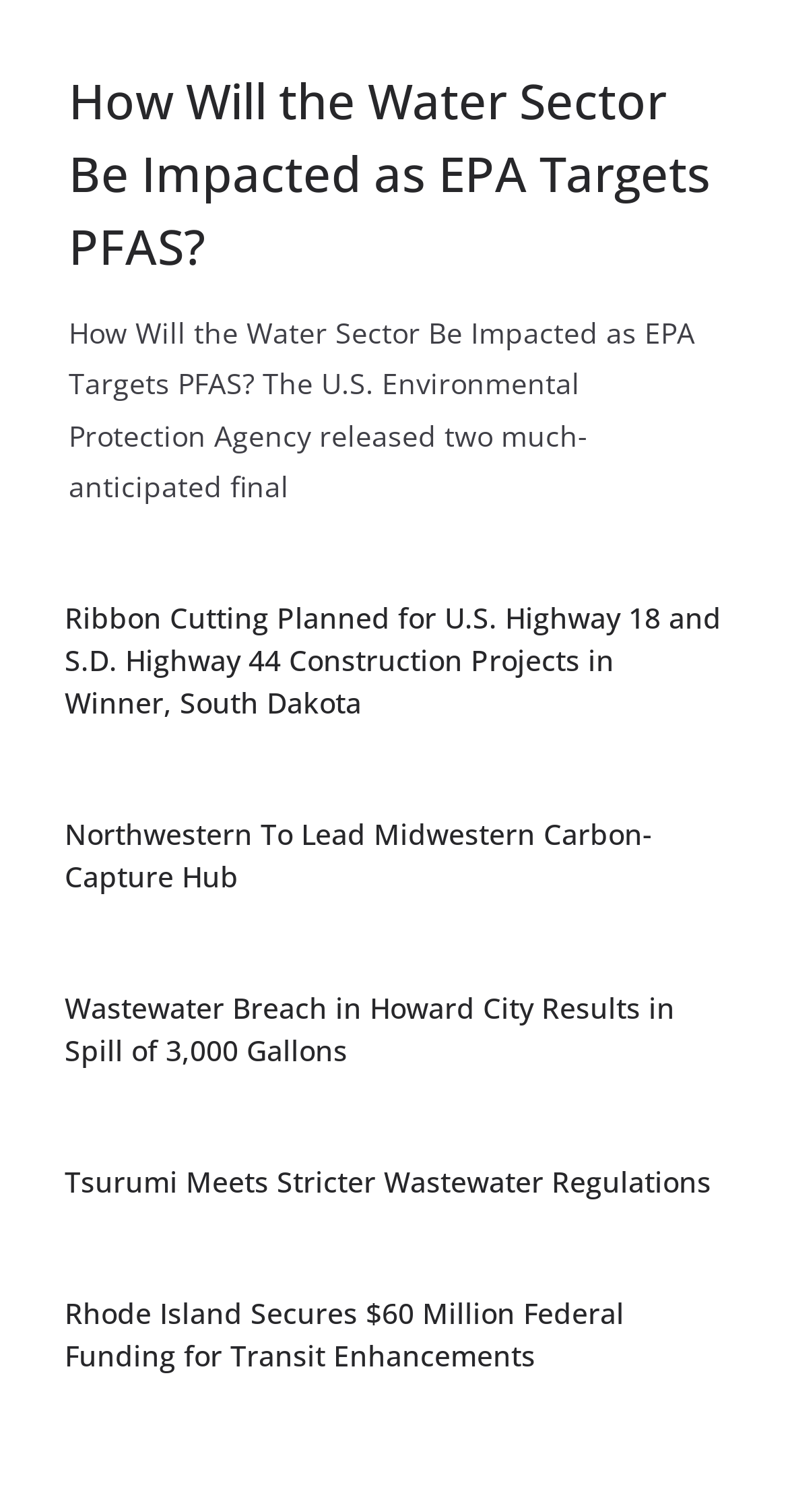What is the topic of the first news article?
Use the image to answer the question with a single word or phrase.

PFAS impact on water sector